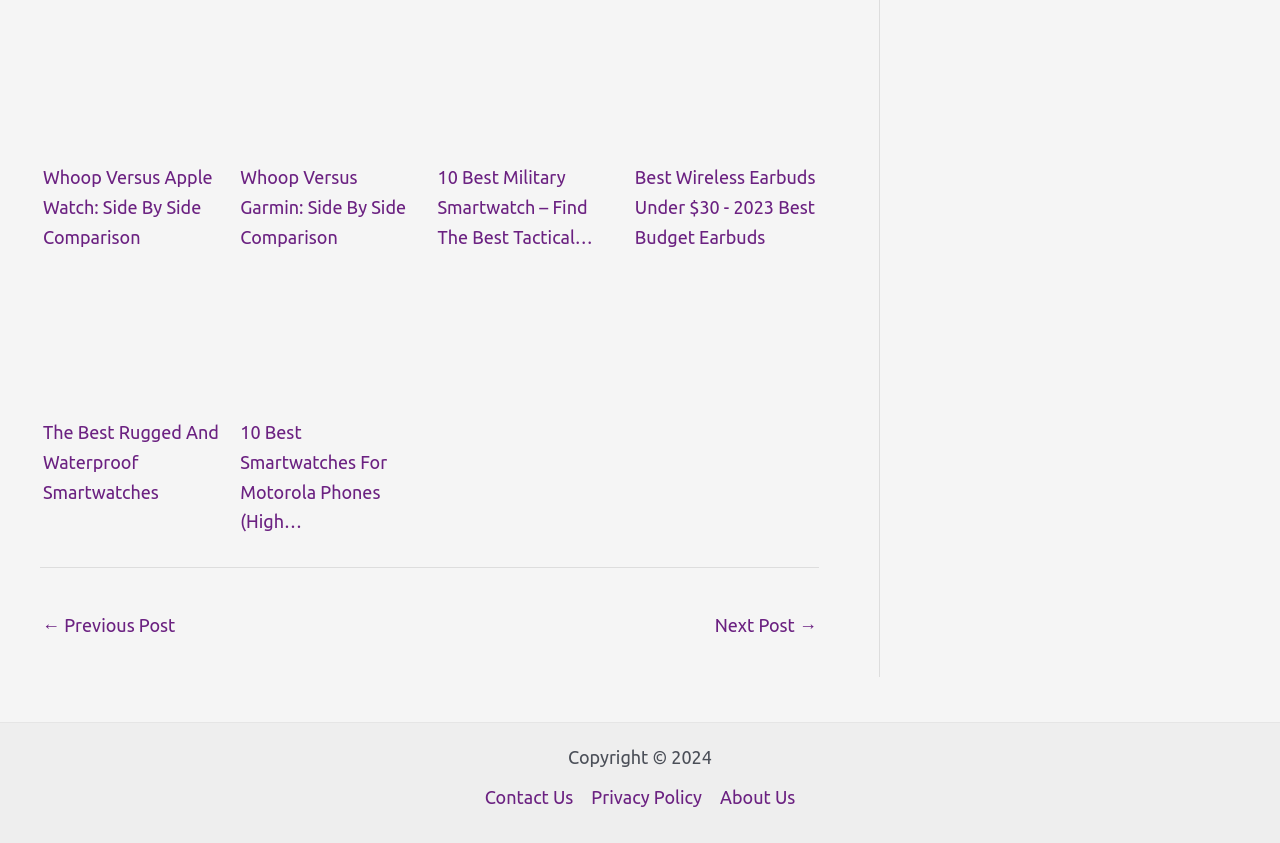Please answer the following question using a single word or phrase: 
How many links are on the webpage?

6